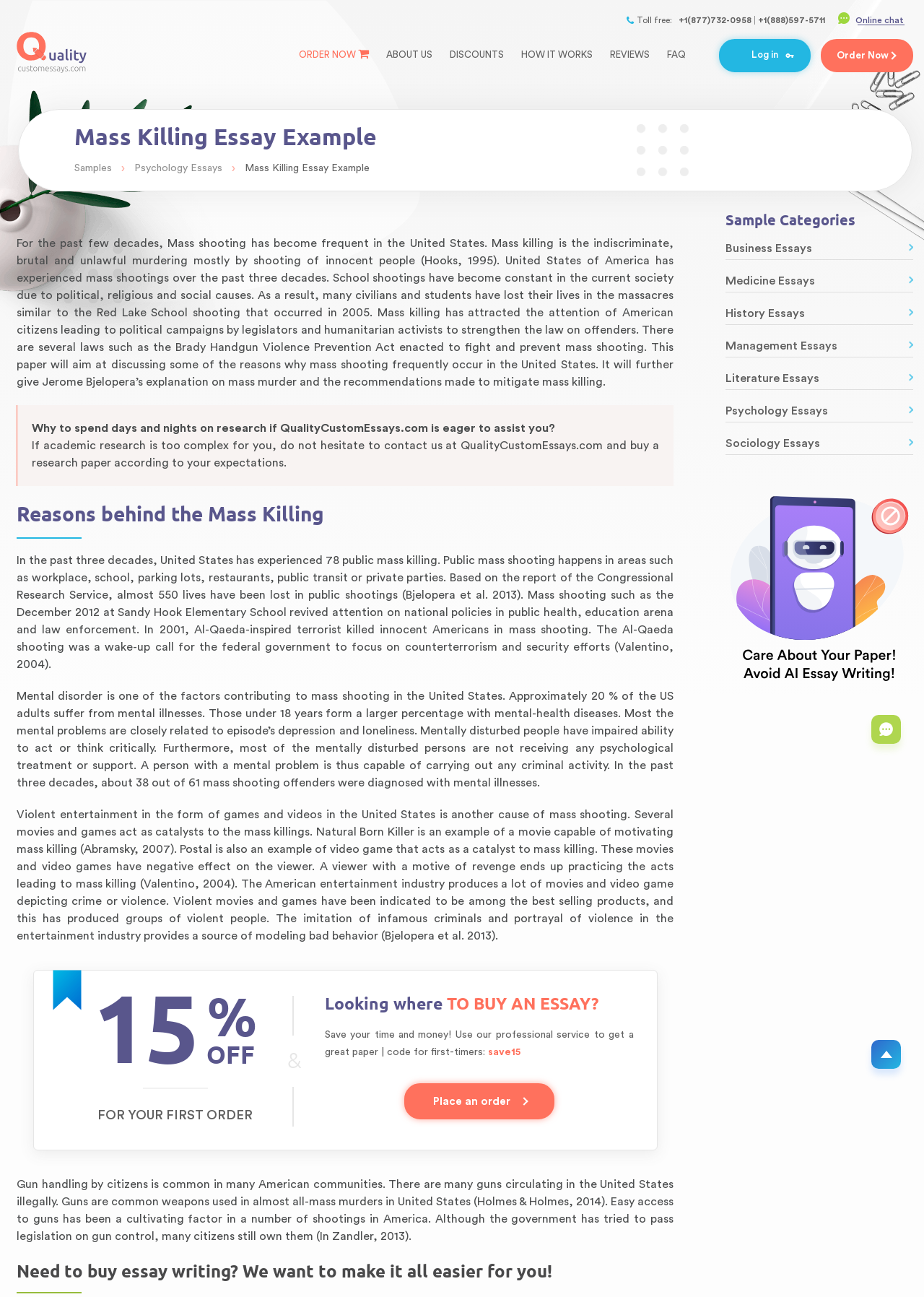Find the bounding box coordinates of the element to click in order to complete this instruction: "Contact us via toll-free number". The bounding box coordinates must be four float numbers between 0 and 1, denoted as [left, top, right, bottom].

[0.689, 0.012, 0.727, 0.019]